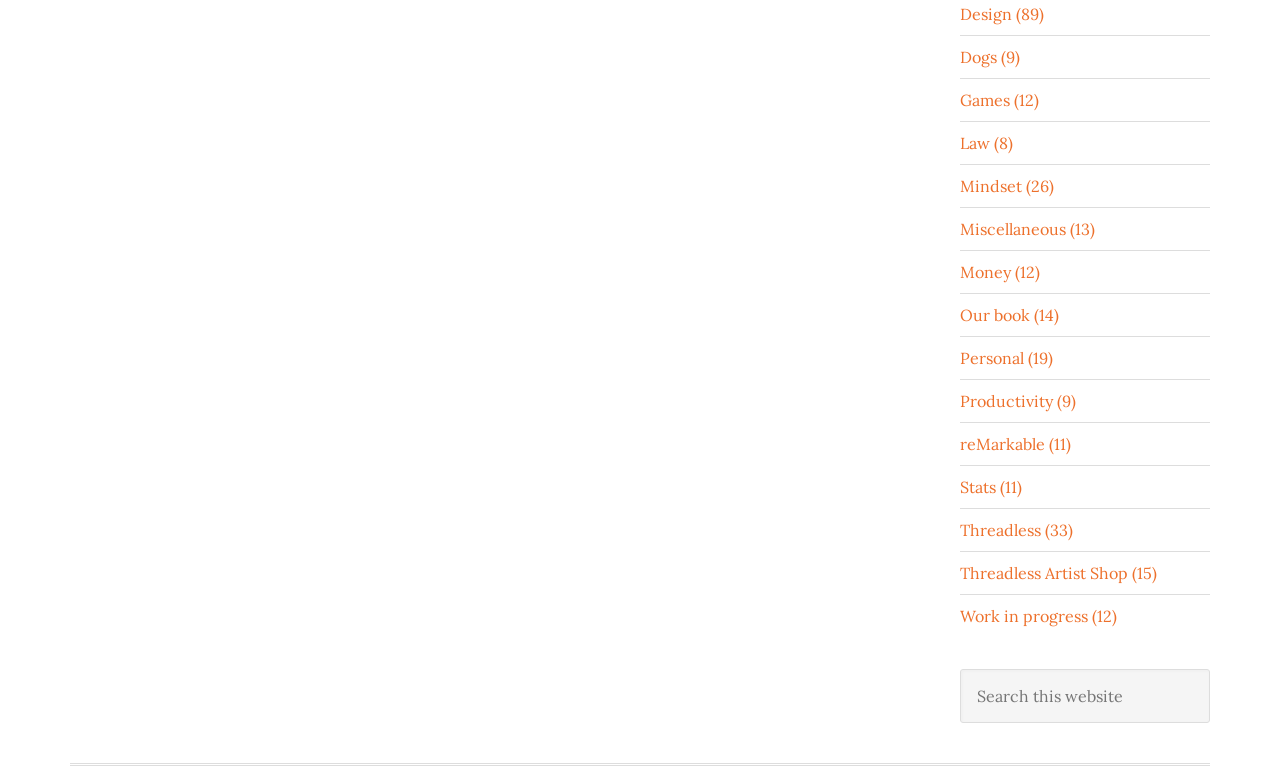What is the function of the 'Search' button?
Provide a detailed answer to the question using information from the image.

The 'Search' button is located next to the search box and has a 'SEARCH' label. This suggests that the button is intended to submit the search query entered by the user in the search box.